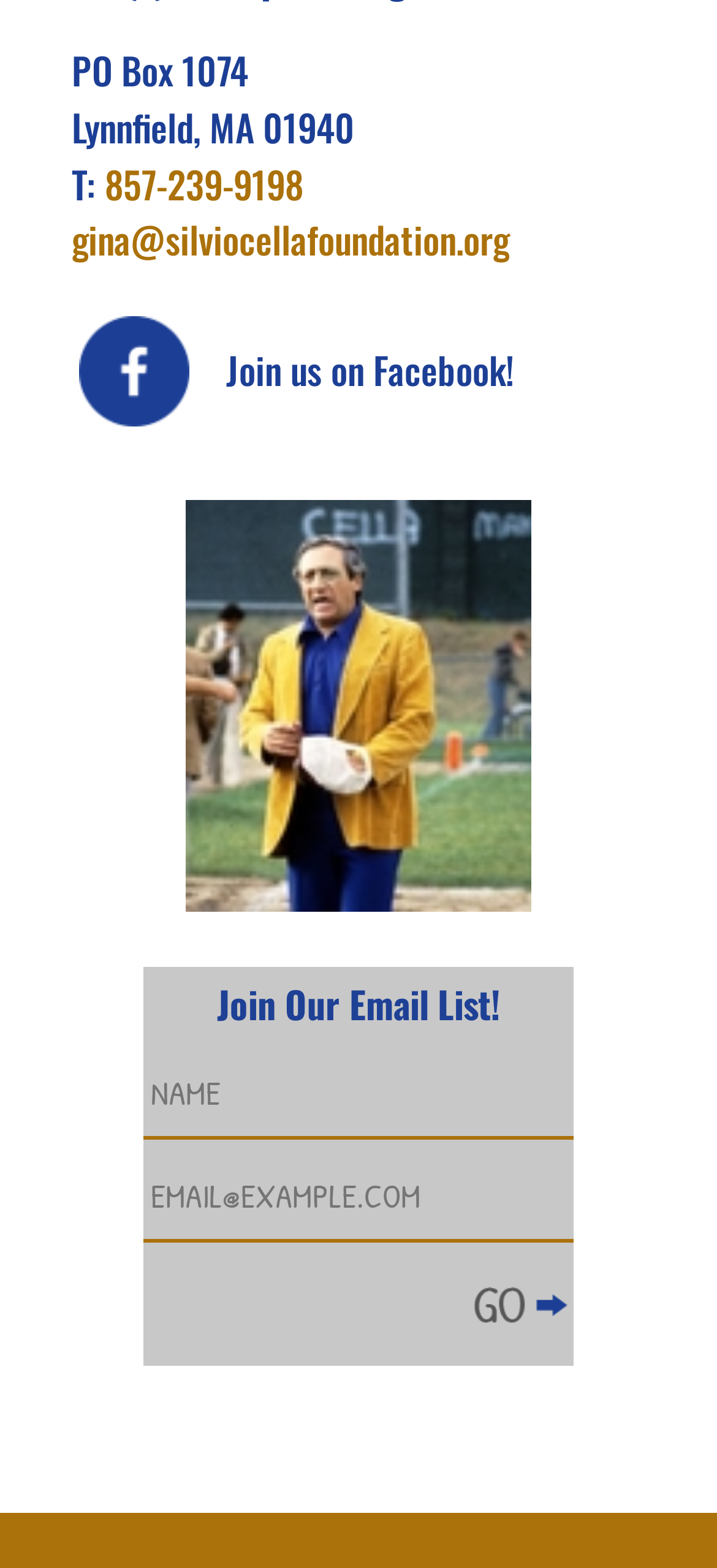What is the organization's PO box?
Provide a fully detailed and comprehensive answer to the question.

The organization's PO box can be found at the top of the webpage, where the address is listed. The PO box is 'PO Box 1074'.